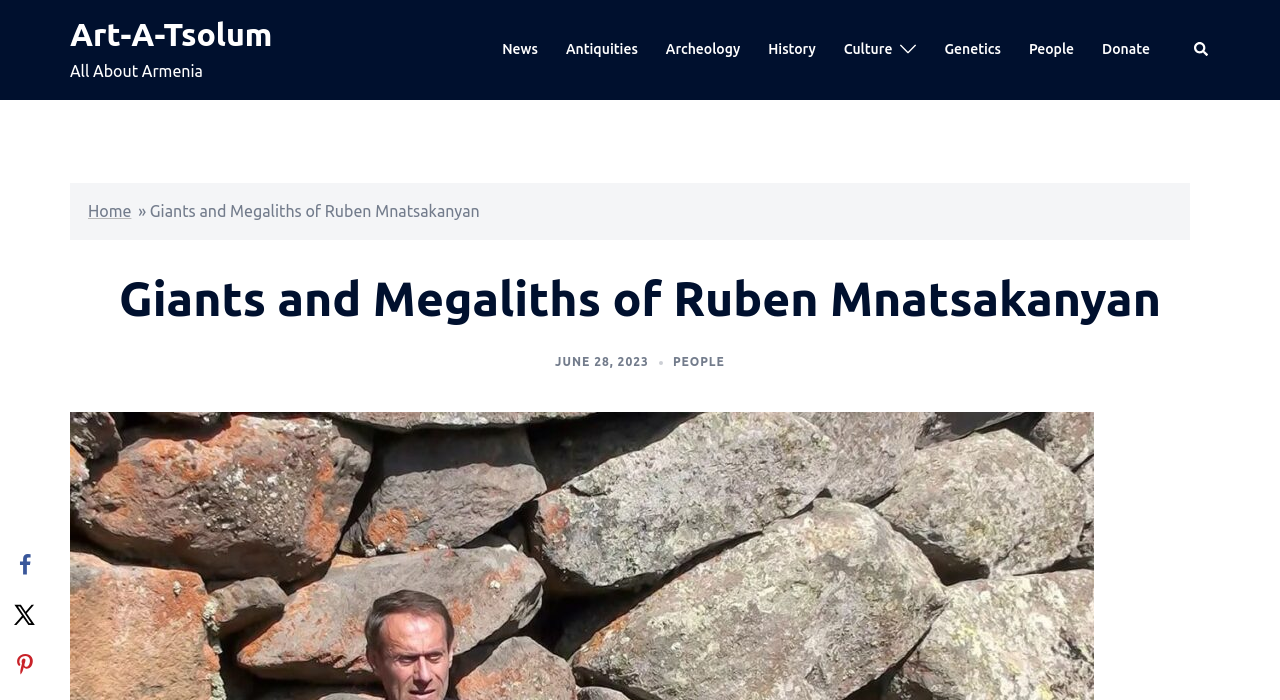Please reply with a single word or brief phrase to the question: 
What are the categories listed on the top navigation bar?

News, Antiquities, Archeology, History, Culture, Genetics, People, Donate